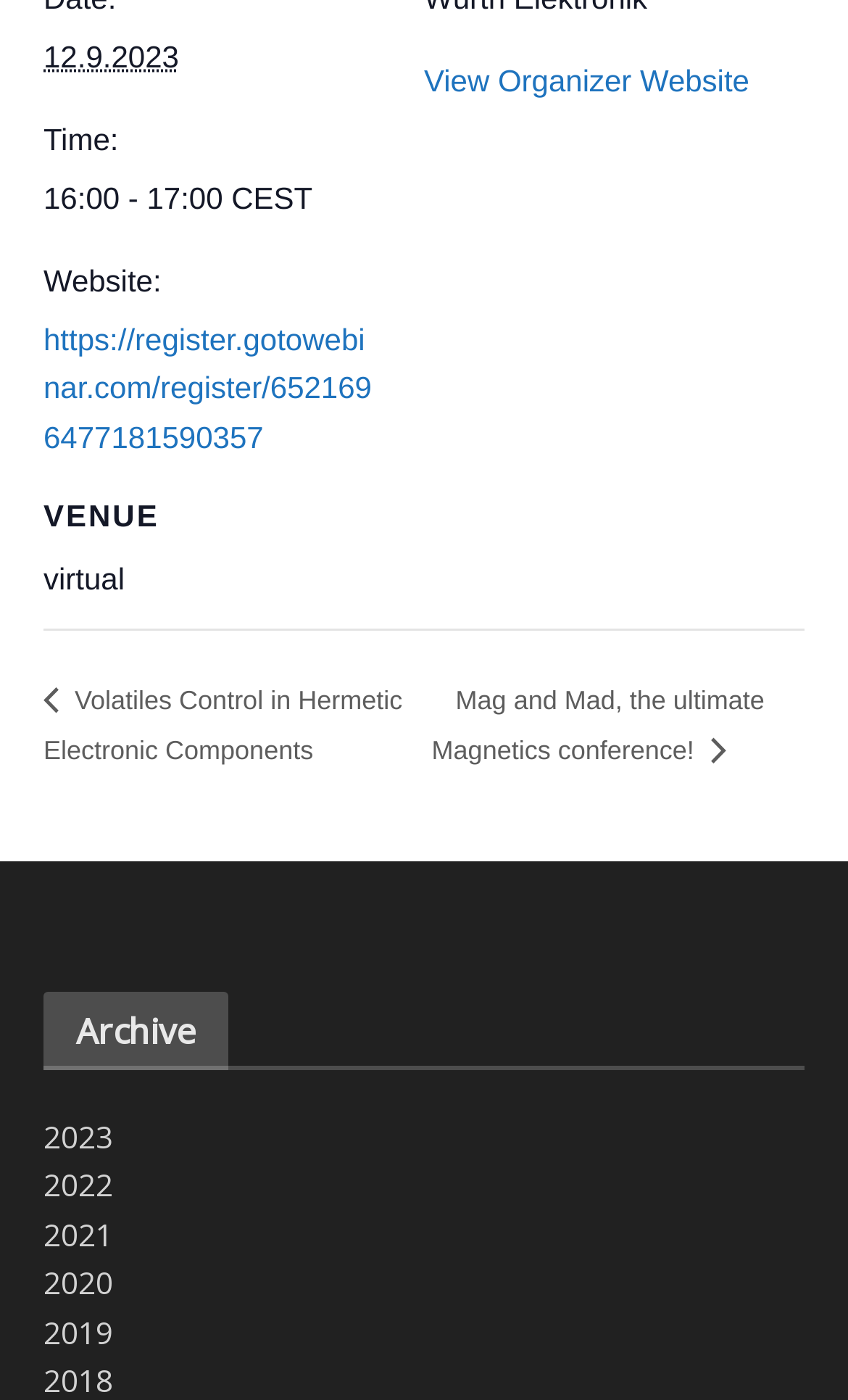Based on what you see in the screenshot, provide a thorough answer to this question: What is the date of the event?

The date of the event can be found in the description list detail section, where it is written as '2023-09-12' in the format of year-month-day.